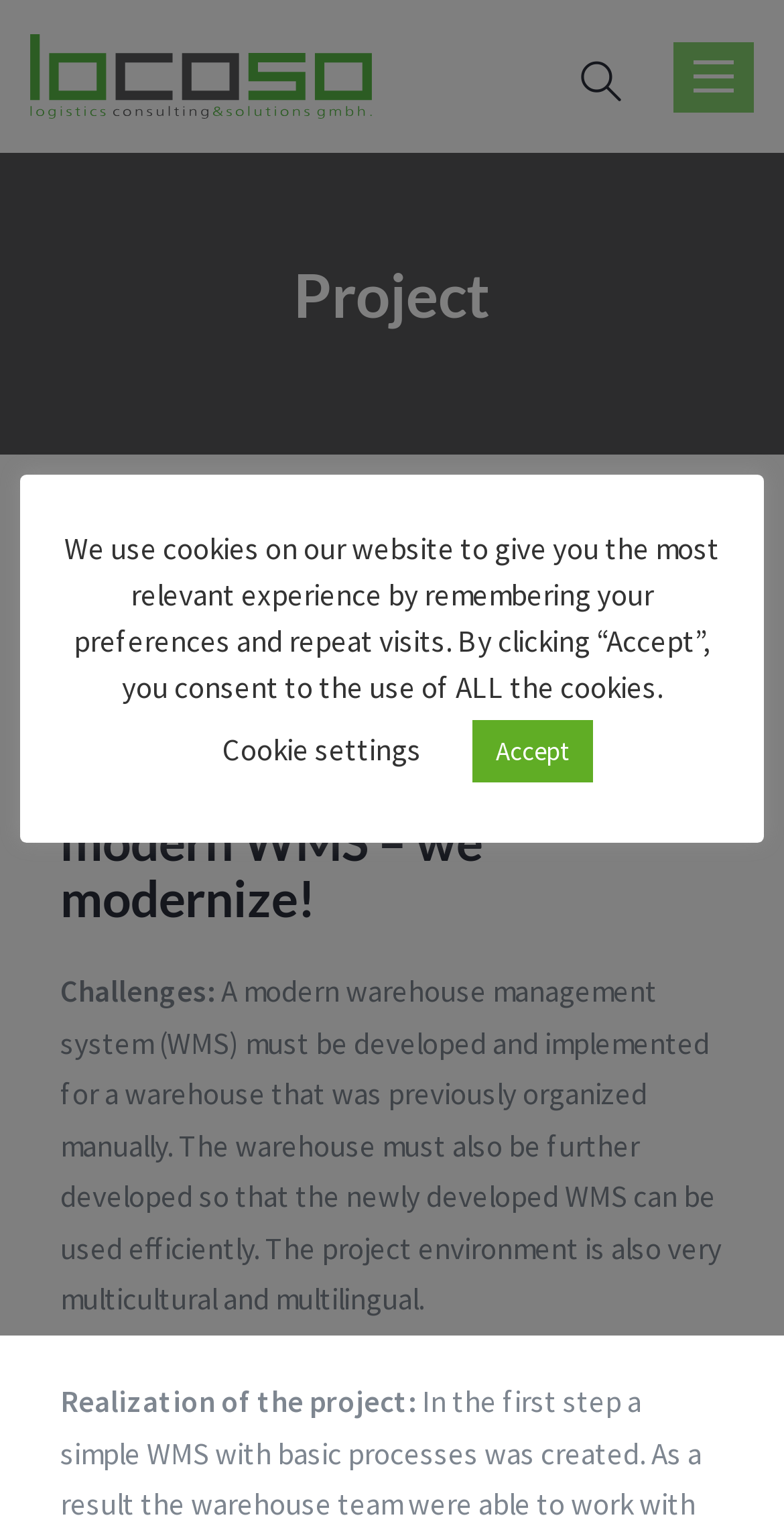What is the type of system being developed?
With the help of the image, please provide a detailed response to the question.

The type of system being developed can be inferred from the text, which mentions that a modern warehouse management system (WMS) must be developed and implemented for a warehouse that was previously organized manually.